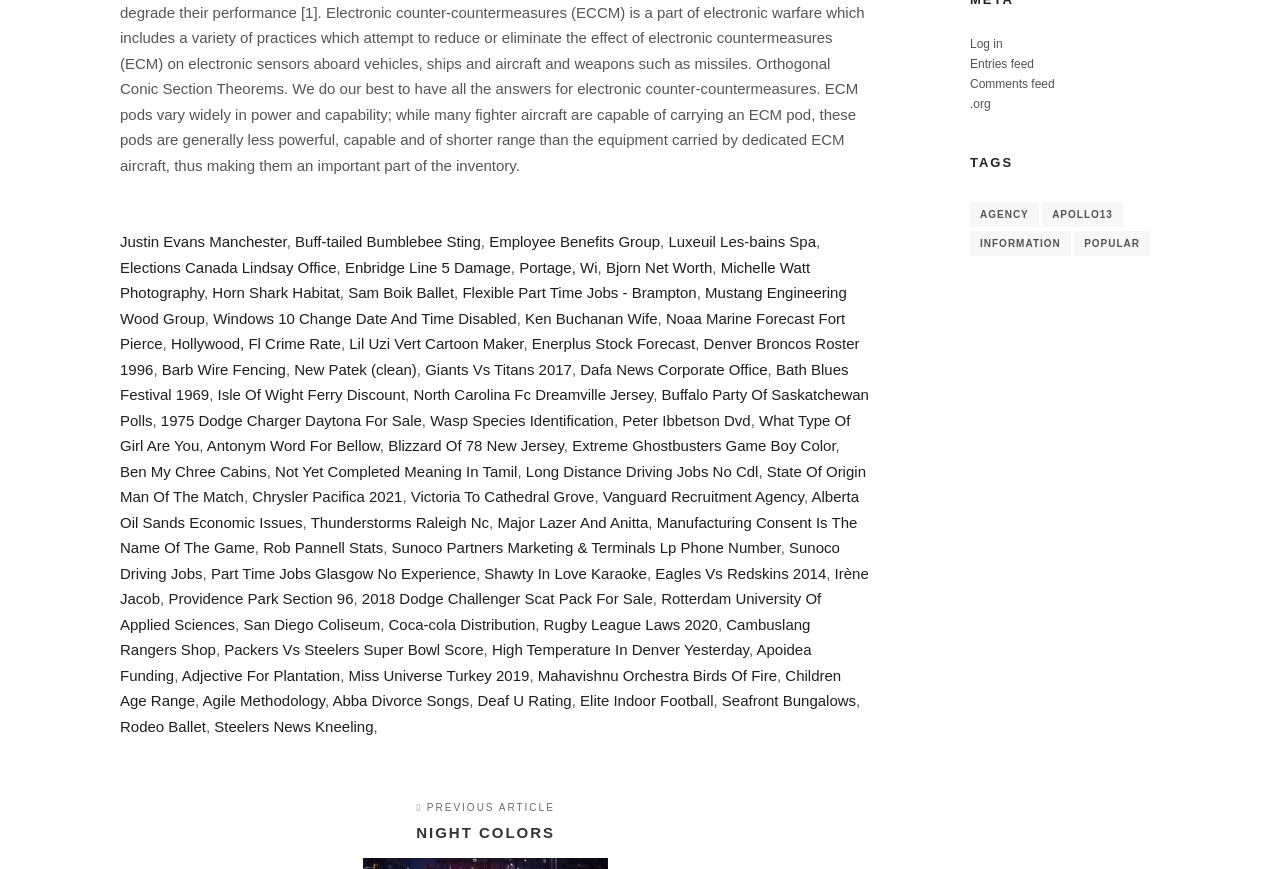Could you specify the bounding box coordinates for the clickable section to complete the following instruction: "Visit Luxeuil Les-bains Spa"?

[0.522, 0.269, 0.638, 0.288]